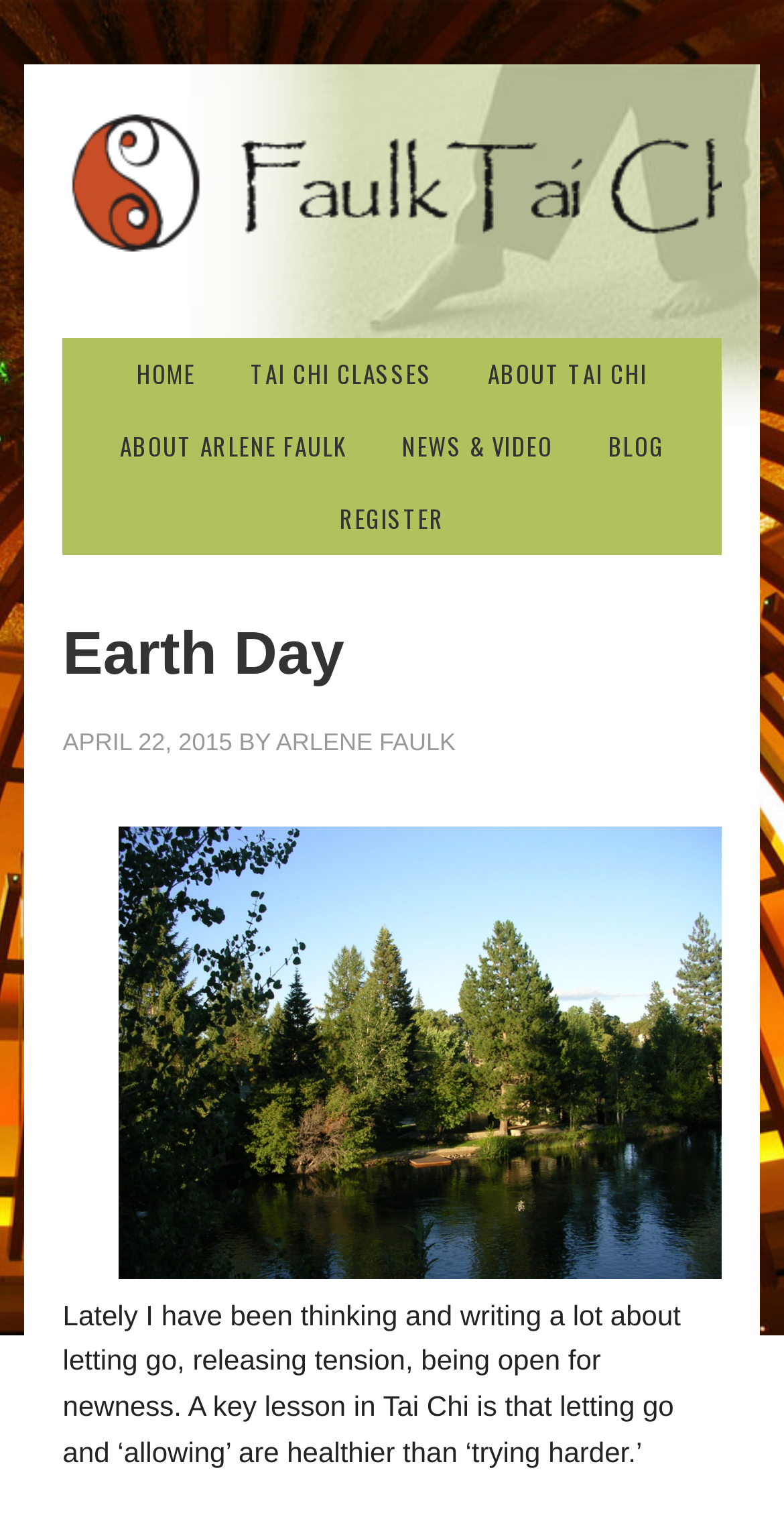Provide a short answer to the following question with just one word or phrase: Who wrote the blog post?

Arlene Faulk